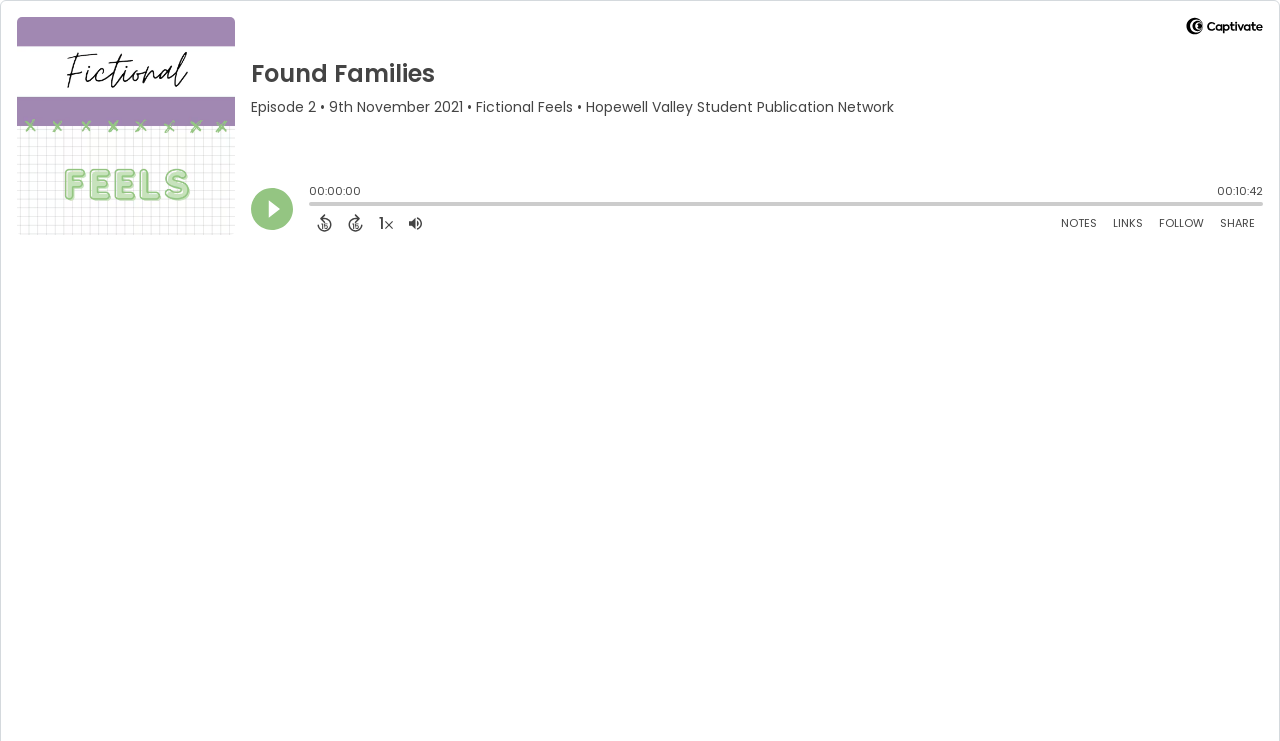Show the bounding box coordinates of the region that should be clicked to follow the instruction: "Open Shownotes."

[0.823, 0.285, 0.863, 0.317]